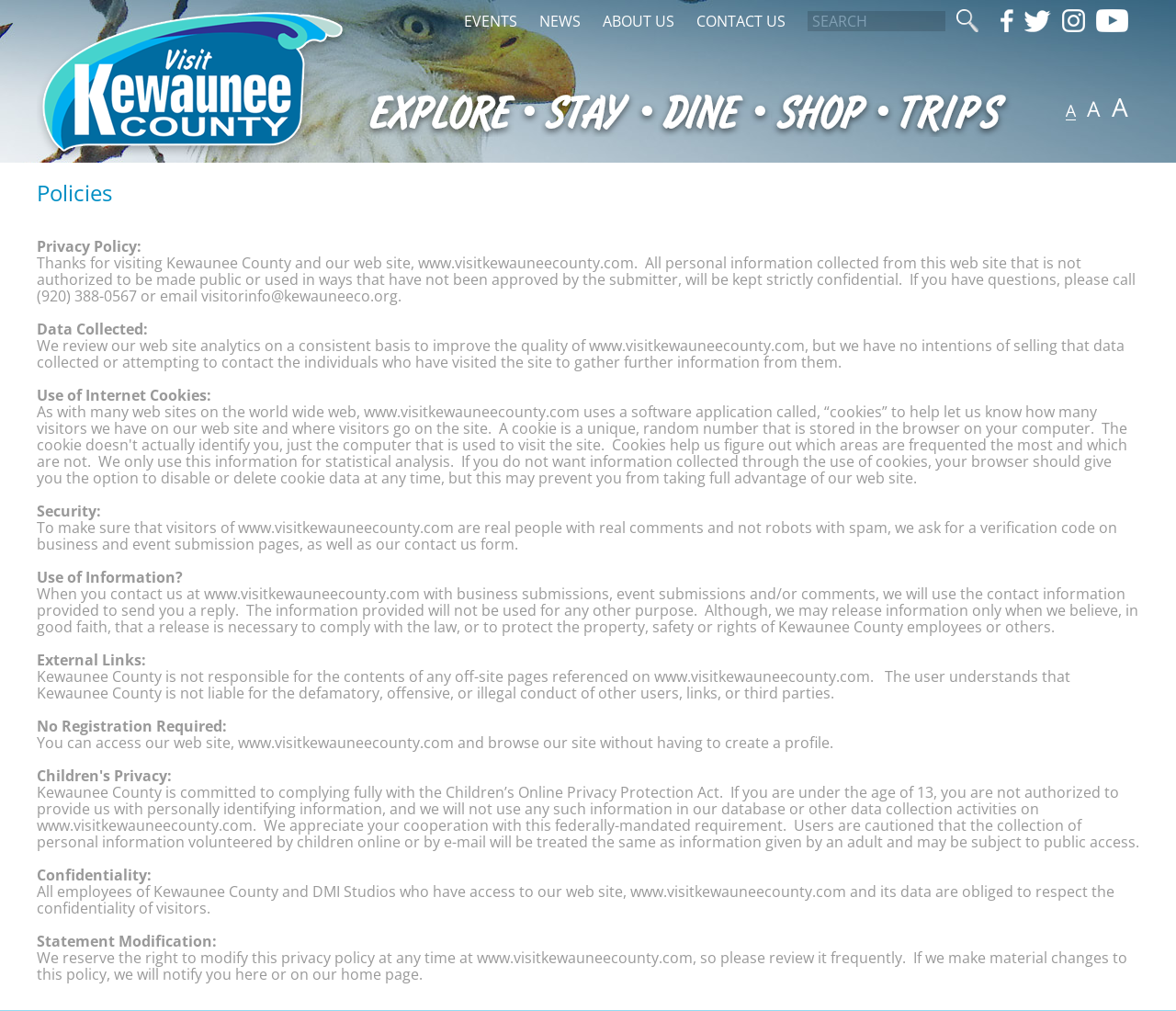What happens to personal information collected from the website?
Please provide a comprehensive answer based on the contents of the image.

According to the Privacy Policy, all personal information collected from the website that is not authorized to be made public or used in ways that have not been approved by the submitter, will be kept strictly confidential.